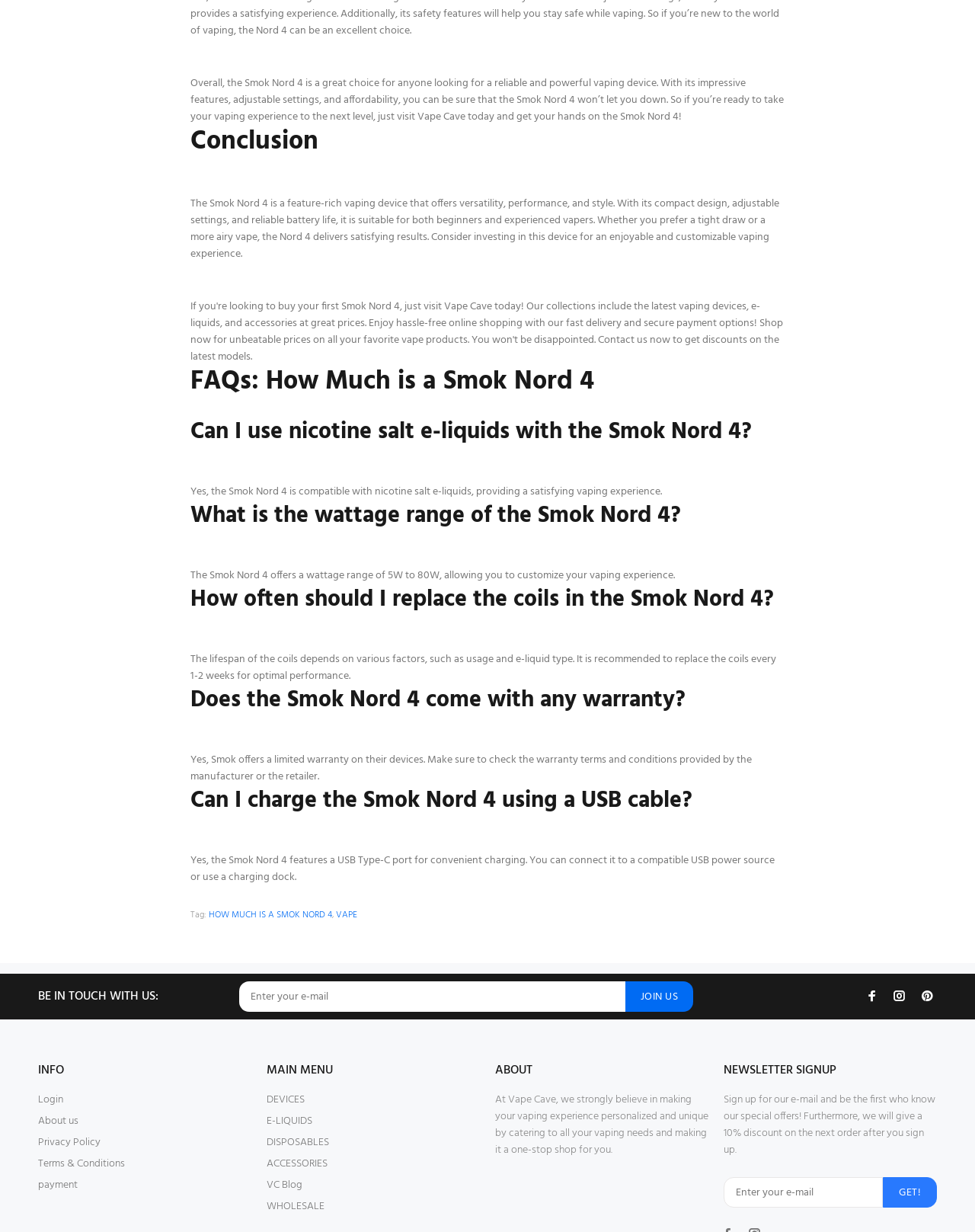From the image, can you give a detailed response to the question below:
What types of products are sold by Vape Cave?

Based on the menu options and links on the webpage, it appears that Vape Cave sells a variety of vaping-related products, including devices, e-liquids, disposables, and accessories. The webpage also mentions a 'one-stop shop' for vaping needs, suggesting a wide range of products.